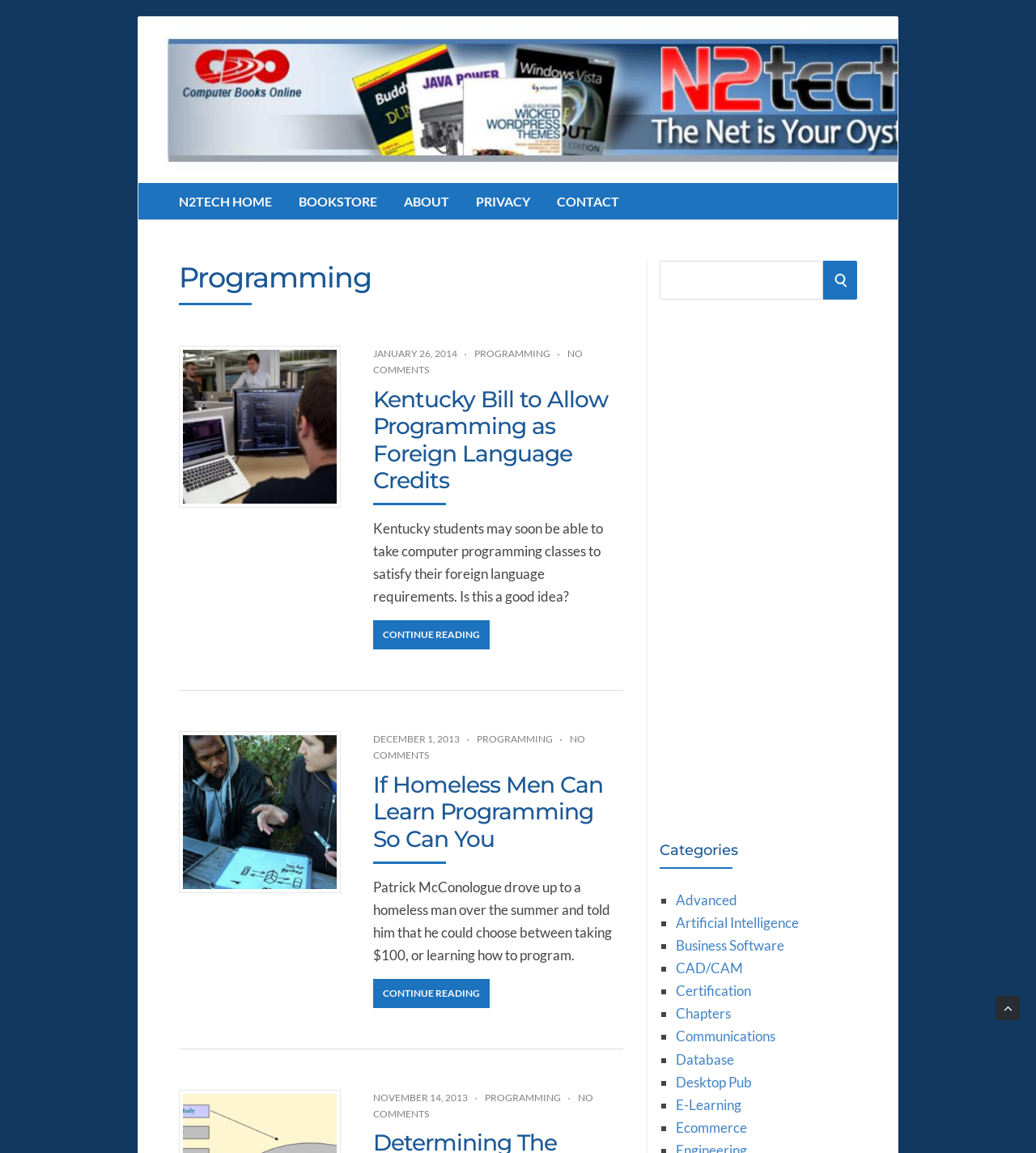Find the bounding box coordinates for the area you need to click to carry out the instruction: "Search for something". The coordinates should be four float numbers between 0 and 1, indicated as [left, top, right, bottom].

[0.636, 0.226, 0.827, 0.26]